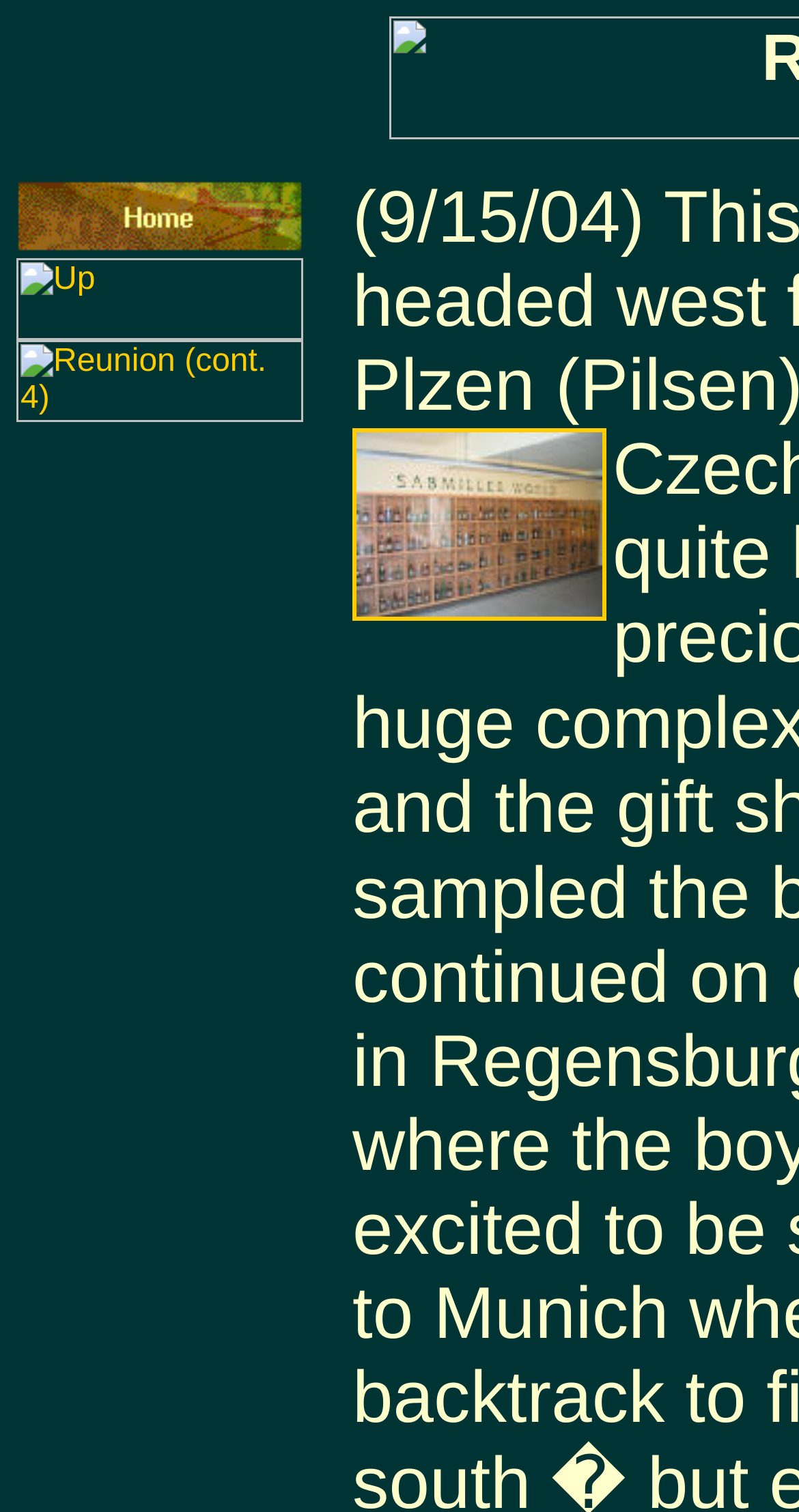Give a detailed account of the webpage, highlighting key information.

The webpage is titled "Reunion (cont.3)" and has a navigation section at the top left corner, containing three links: "Home", "Up", and "Reunion (cont. 4)". Each link has a corresponding image. Below the navigation section, there is a large image that takes up most of the page, spanning from the top center to the bottom center.